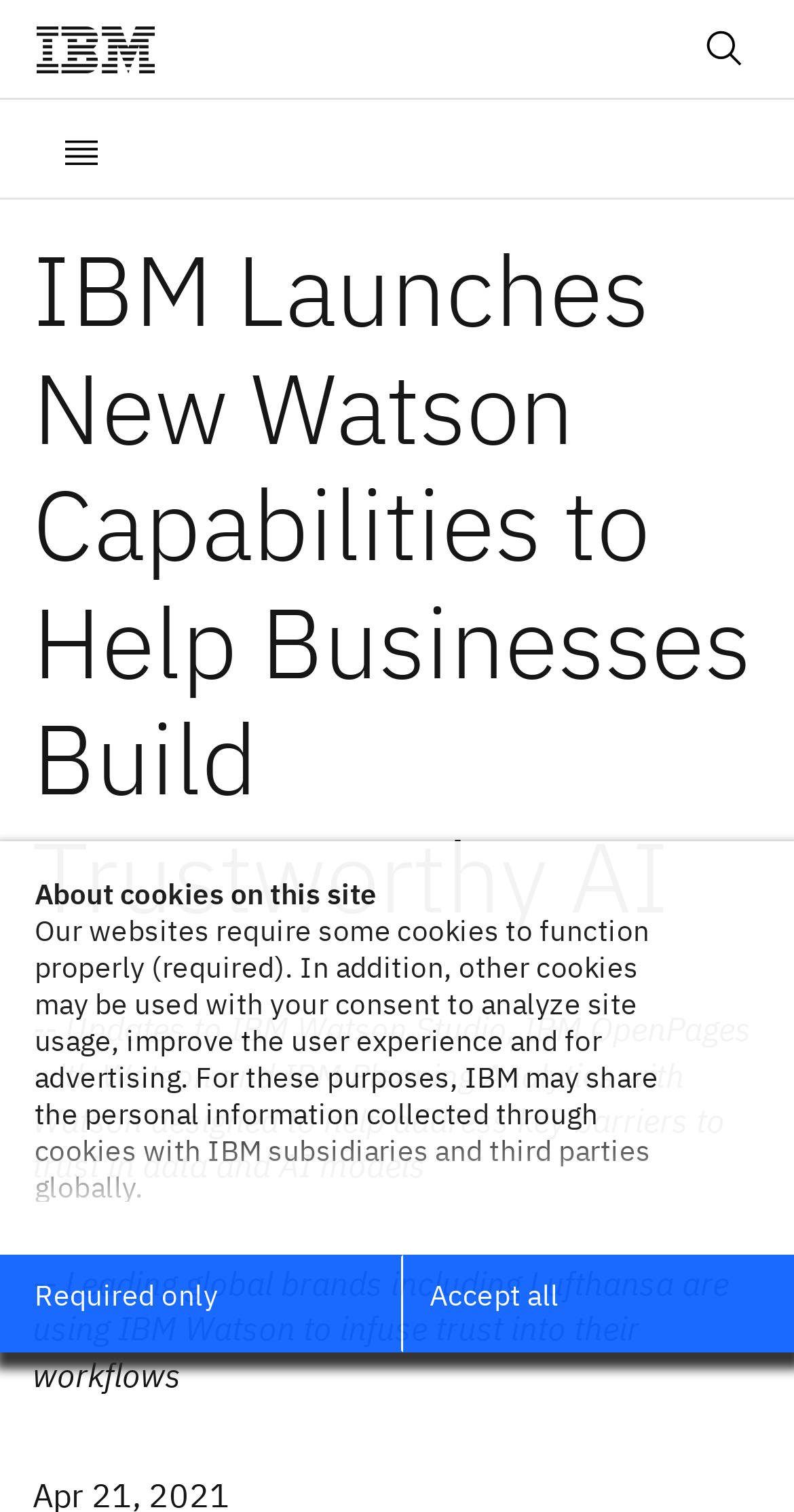Locate the bounding box coordinates for the element described below: "aria-label="Open IBM search field"". The coordinates must be four float values between 0 and 1, formatted as [left, top, right, bottom].

[0.851, 0.0, 0.974, 0.065]